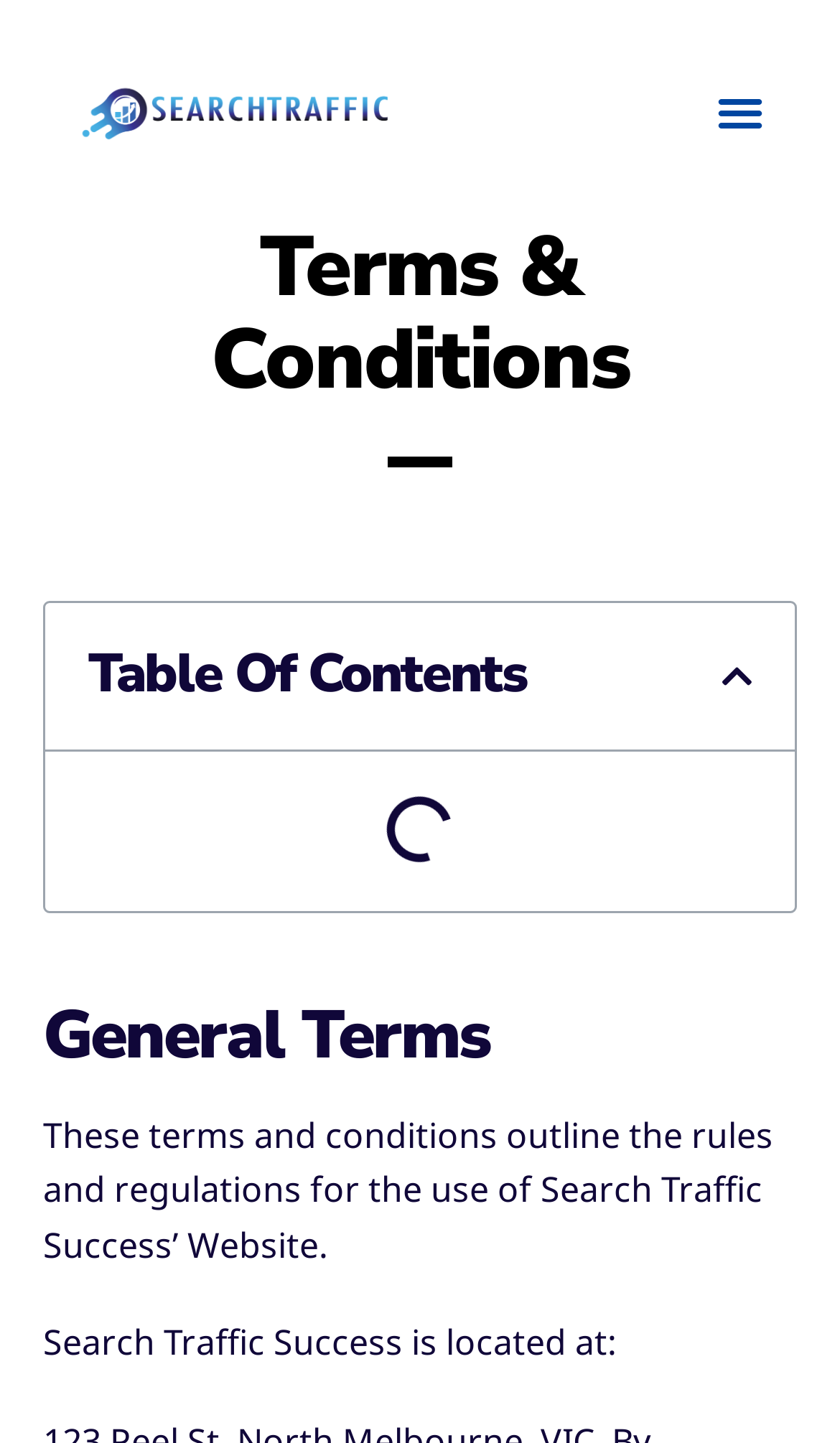What is the first general term mentioned?
Refer to the image and provide a concise answer in one word or phrase.

General Terms